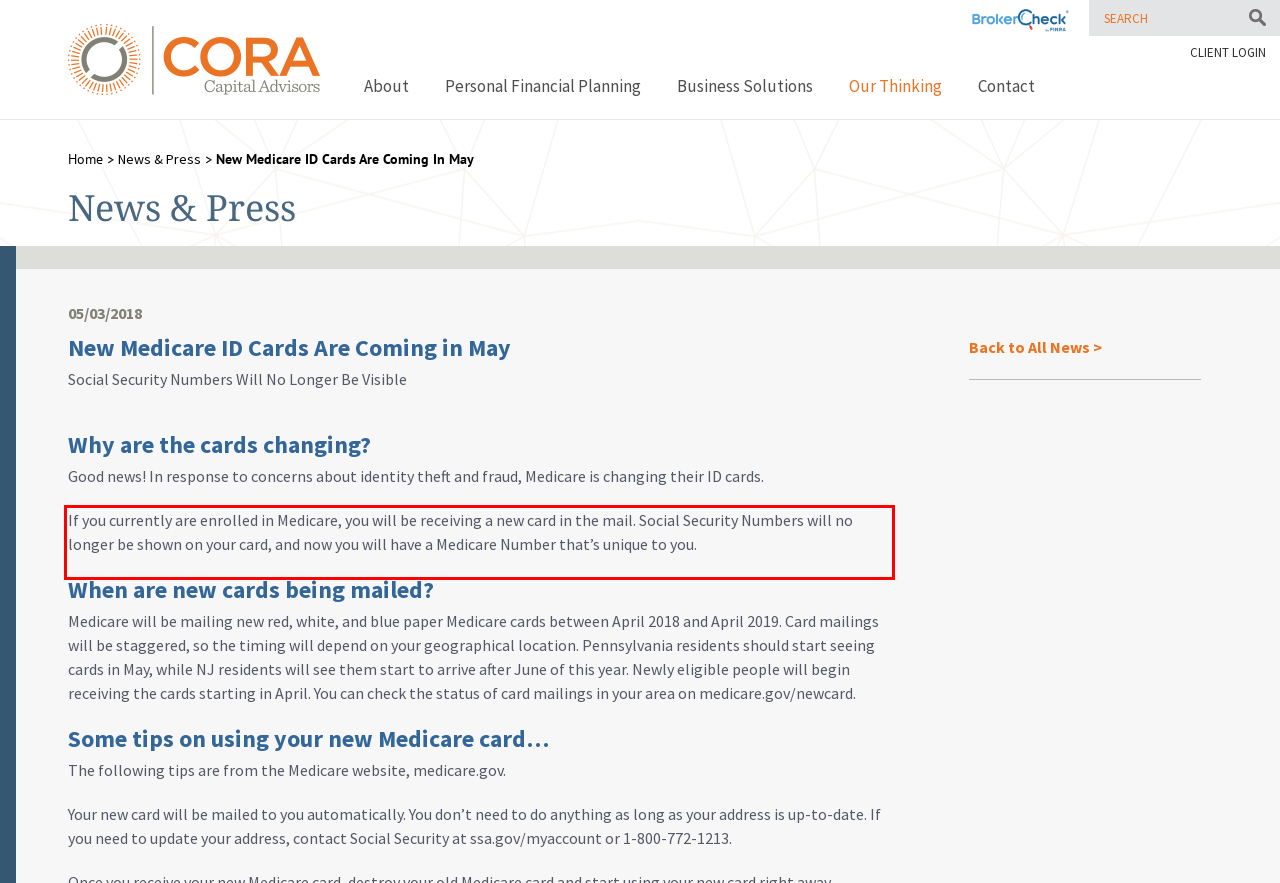Please examine the screenshot of the webpage and read the text present within the red rectangle bounding box.

If you currently are enrolled in Medicare, you will be receiving a new card in the mail. Social Security Numbers will no longer be shown on your card, and now you will have a Medicare Number that’s unique to you.